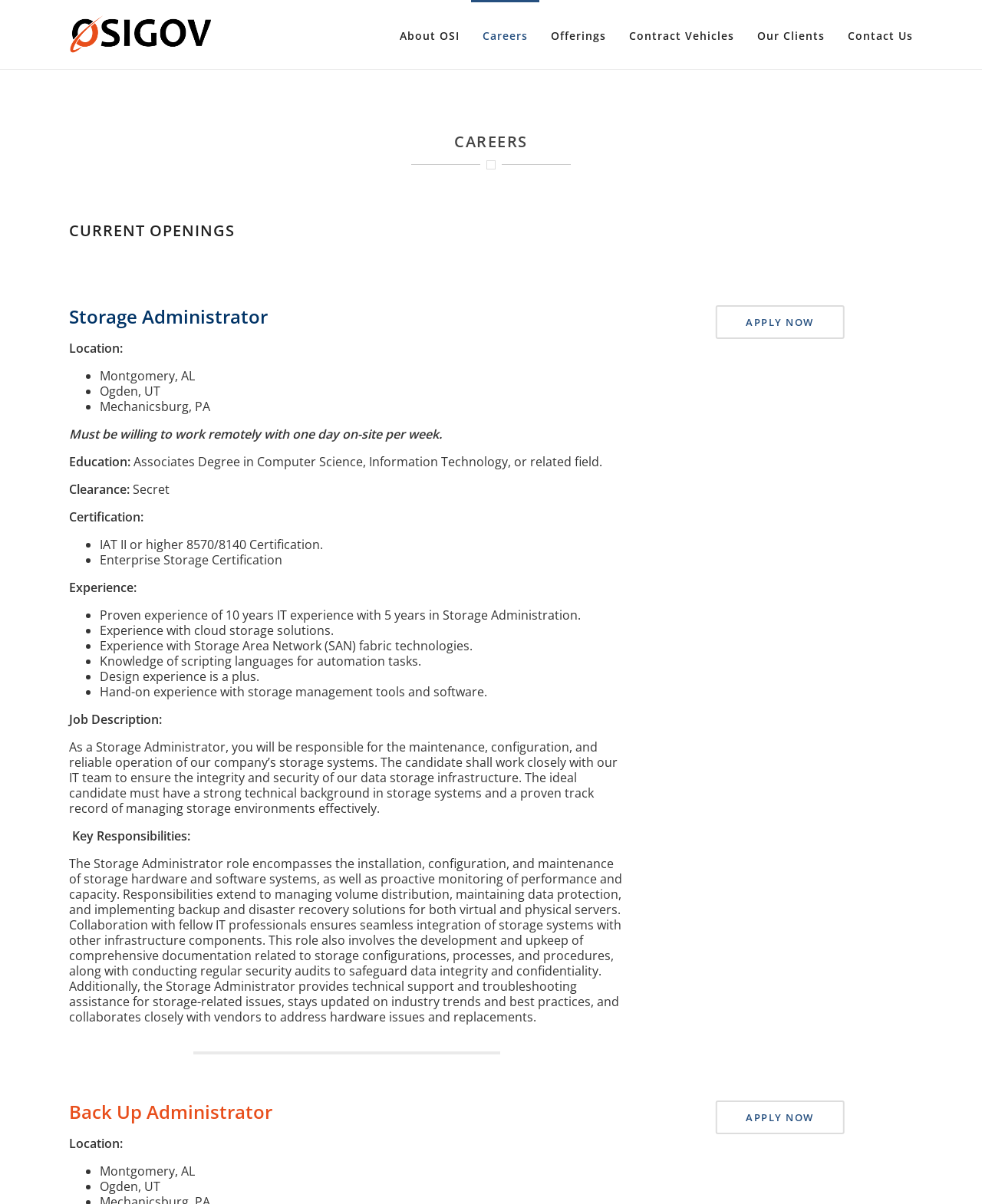What is the button text to apply for the Storage Administrator job?
Examine the webpage screenshot and provide an in-depth answer to the question.

I determined the answer by looking at the button element under the 'Storage Administrator' job posting, which had the text 'APPLY NOW'.